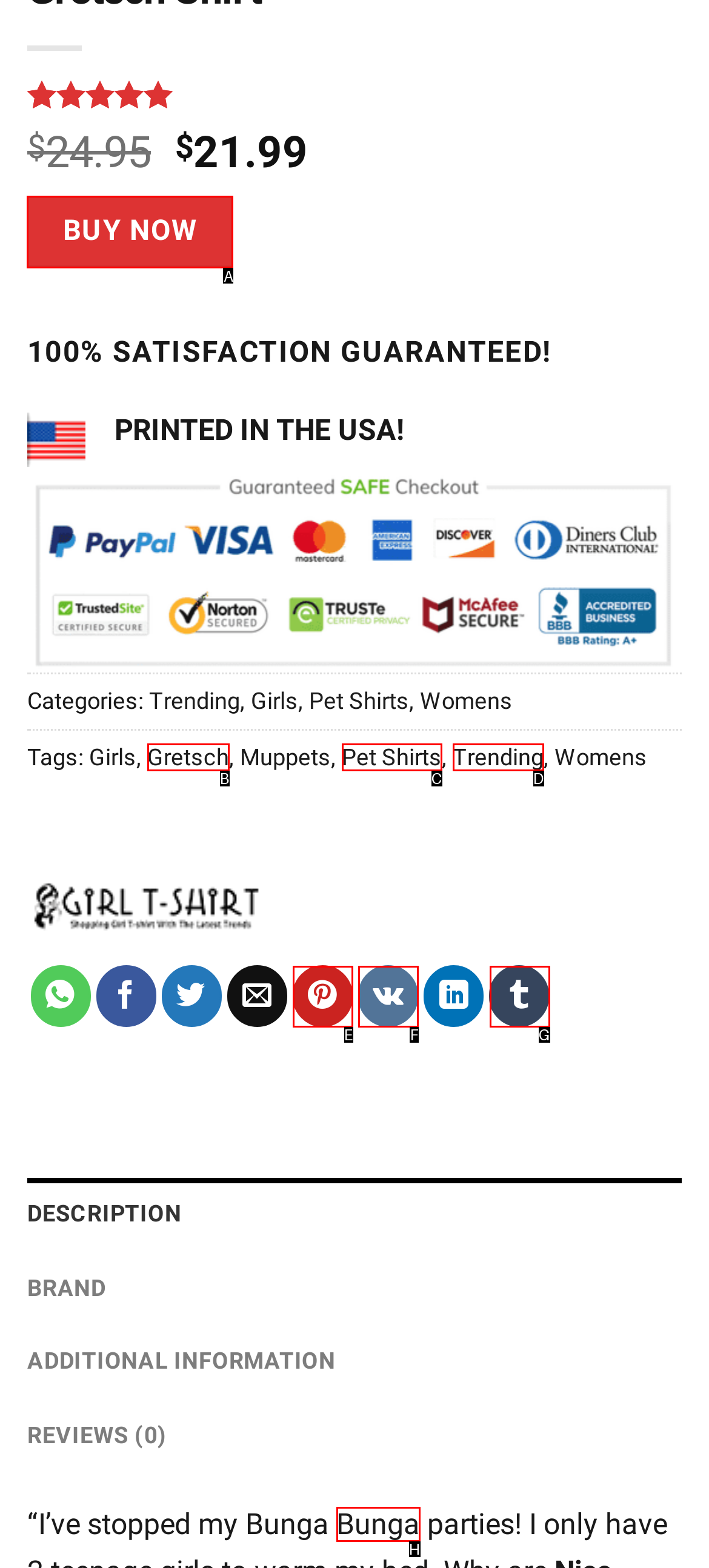Choose the HTML element that needs to be clicked for the given task: Click the 'BUY NOW' button Respond by giving the letter of the chosen option.

A